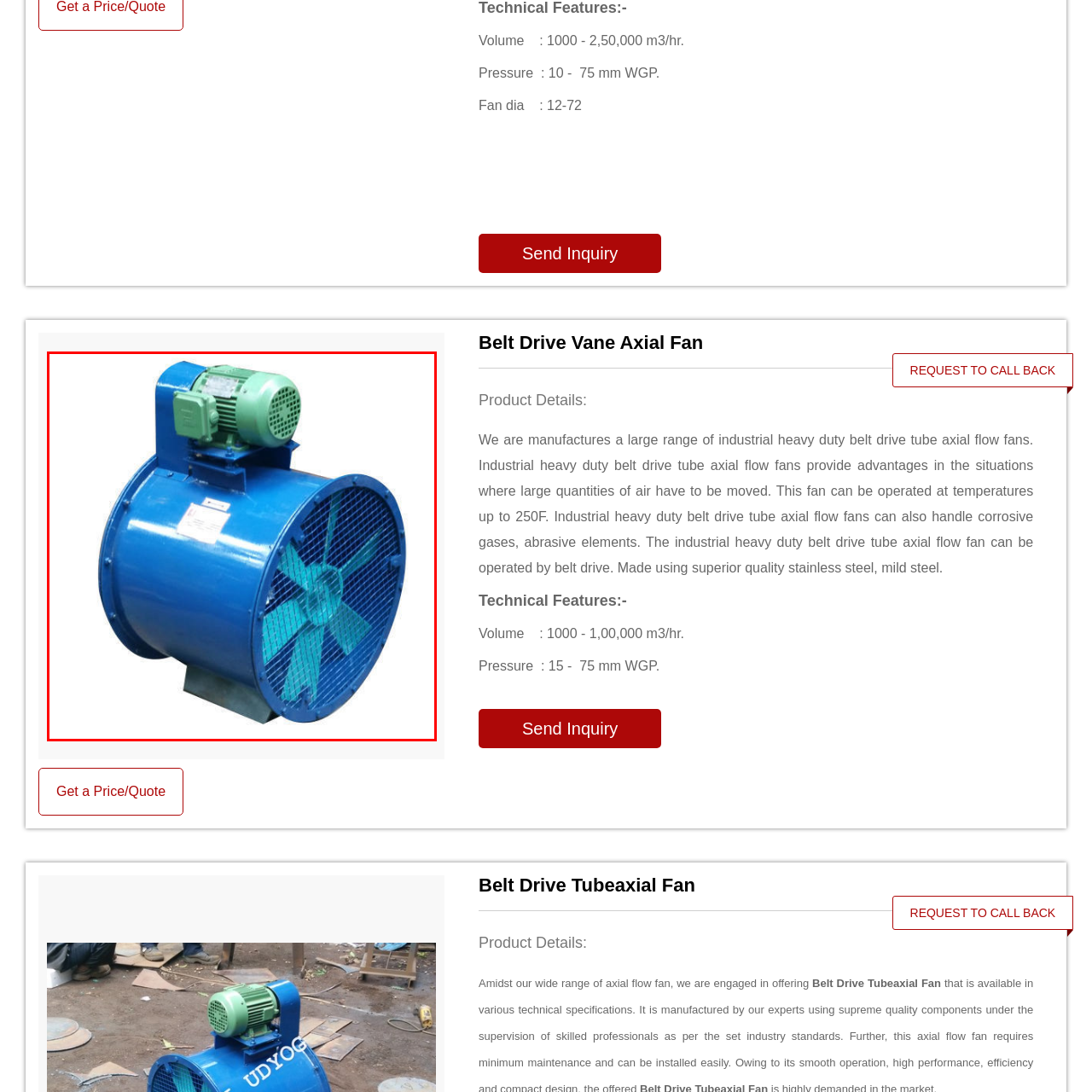Focus on the portion of the image highlighted in red and deliver a detailed explanation for the following question: What is the maximum temperature the fan can operate at?

According to the caption, the fan is capable of operating at temperatures up to 250°F, making it suitable for high-temperature applications.